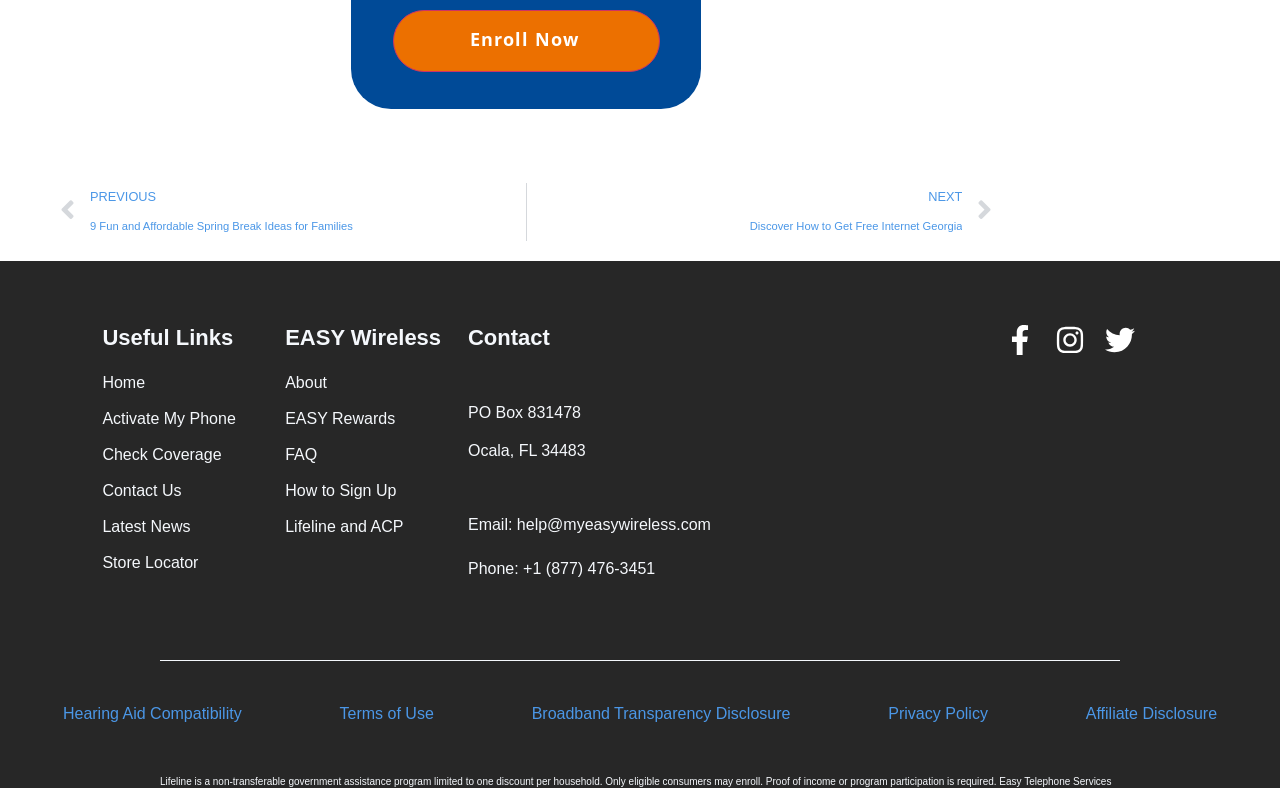What is the address listed in the Contact section? Observe the screenshot and provide a one-word or short phrase answer.

PO Box 831478, Ocala, FL 34483